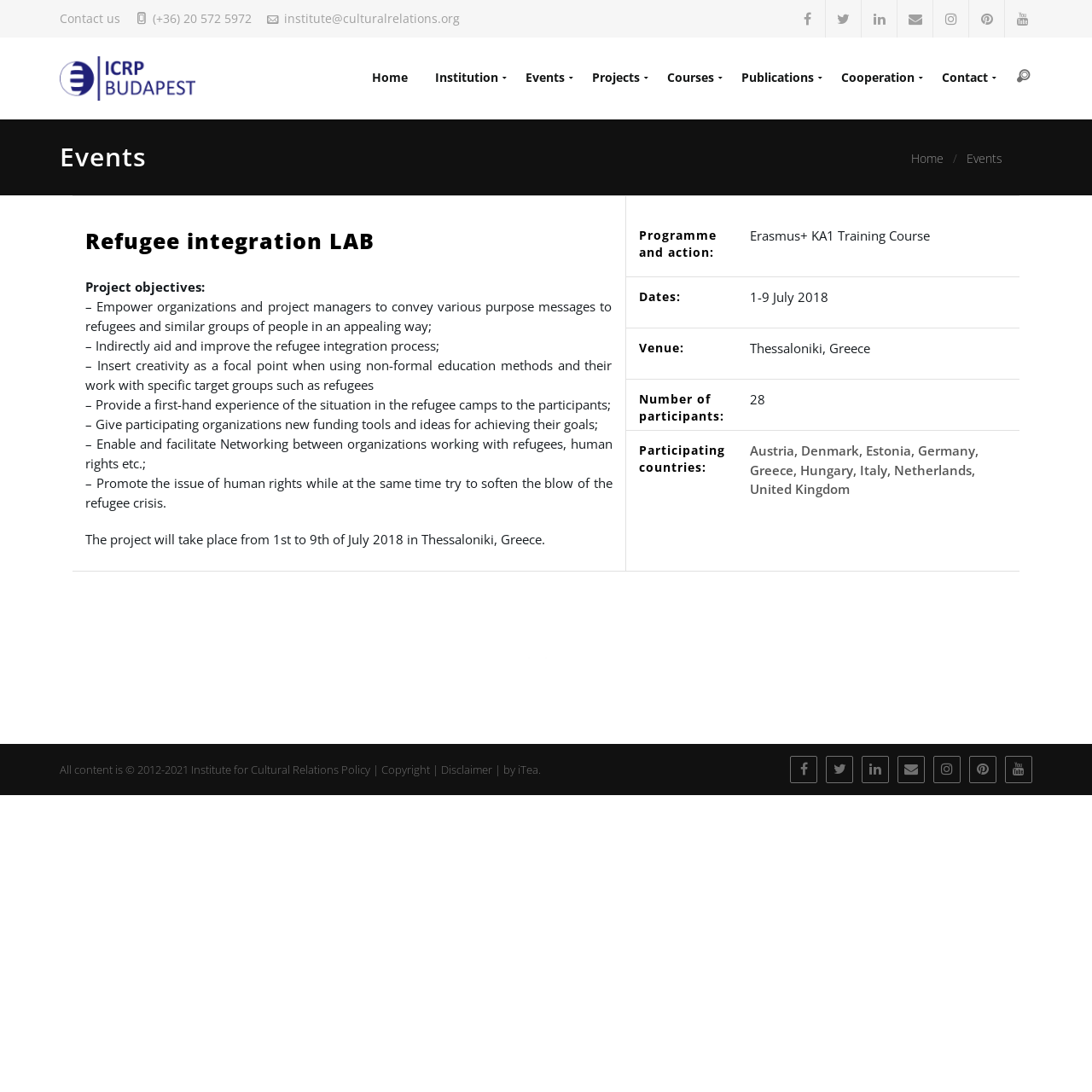Using the element description Contact, predict the bounding box coordinates for the UI element. Provide the coordinates in (top-left x, top-left y, bottom-right x, bottom-right y) format with values ranging from 0 to 1.

[0.862, 0.034, 0.905, 0.109]